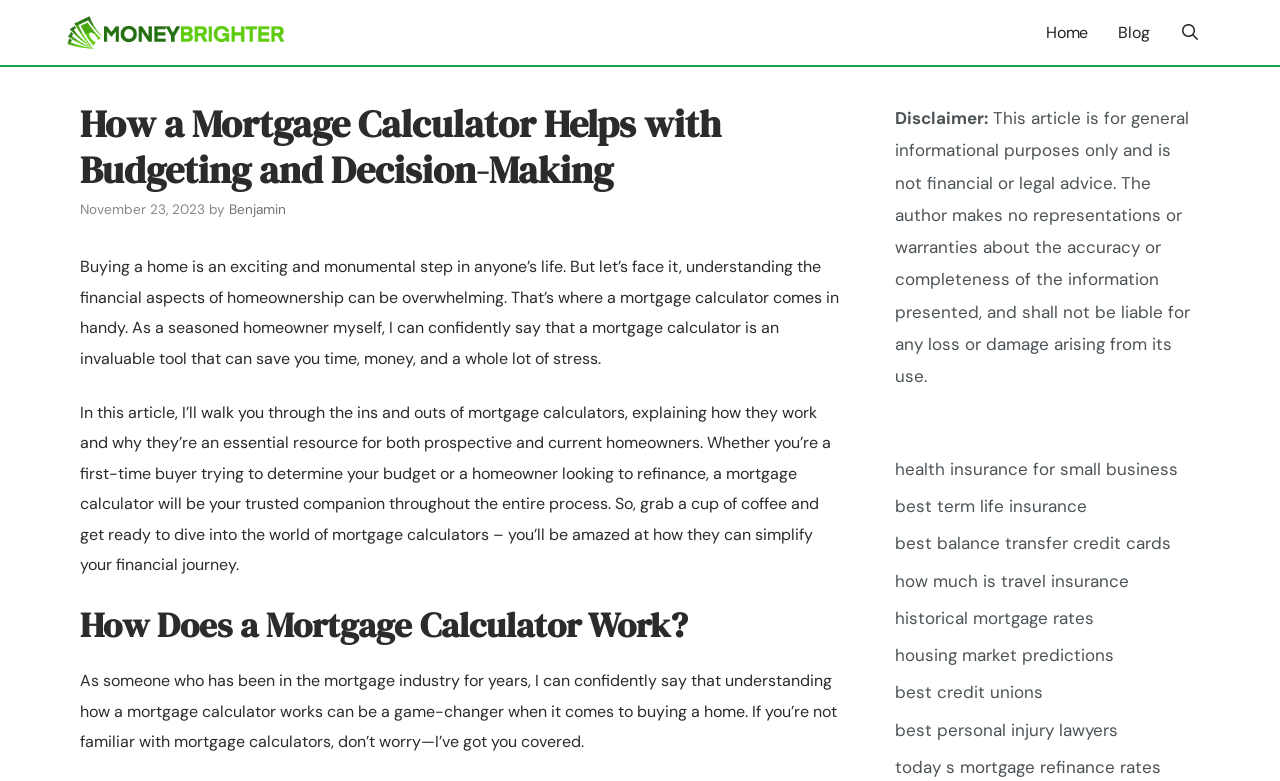Please find and report the primary heading text from the webpage.

How a Mortgage Calculator Helps with Budgeting and Decision-Making